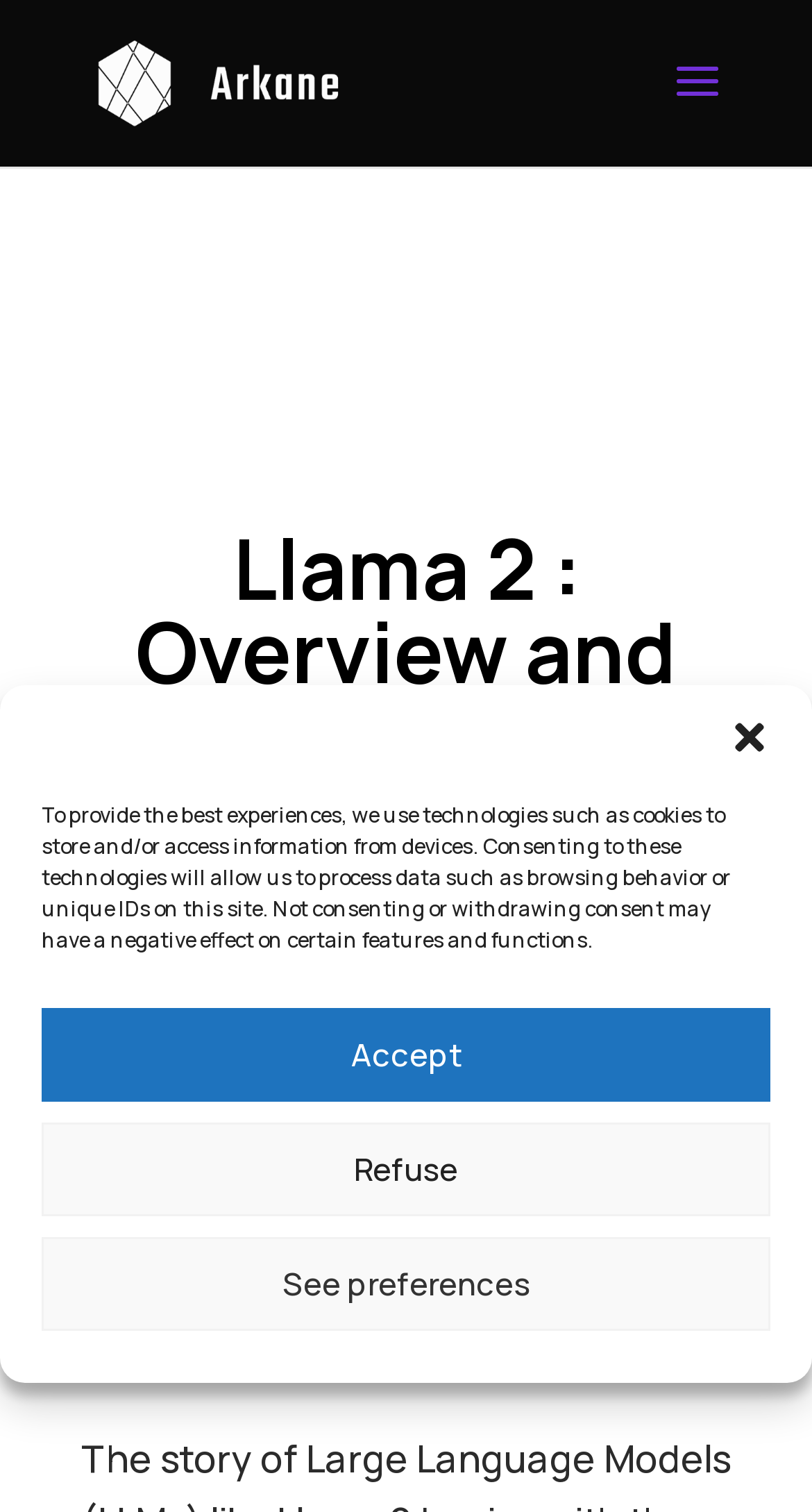How many buttons are there in the cookie preferences dialog?
Look at the image and answer the question using a single word or phrase.

4